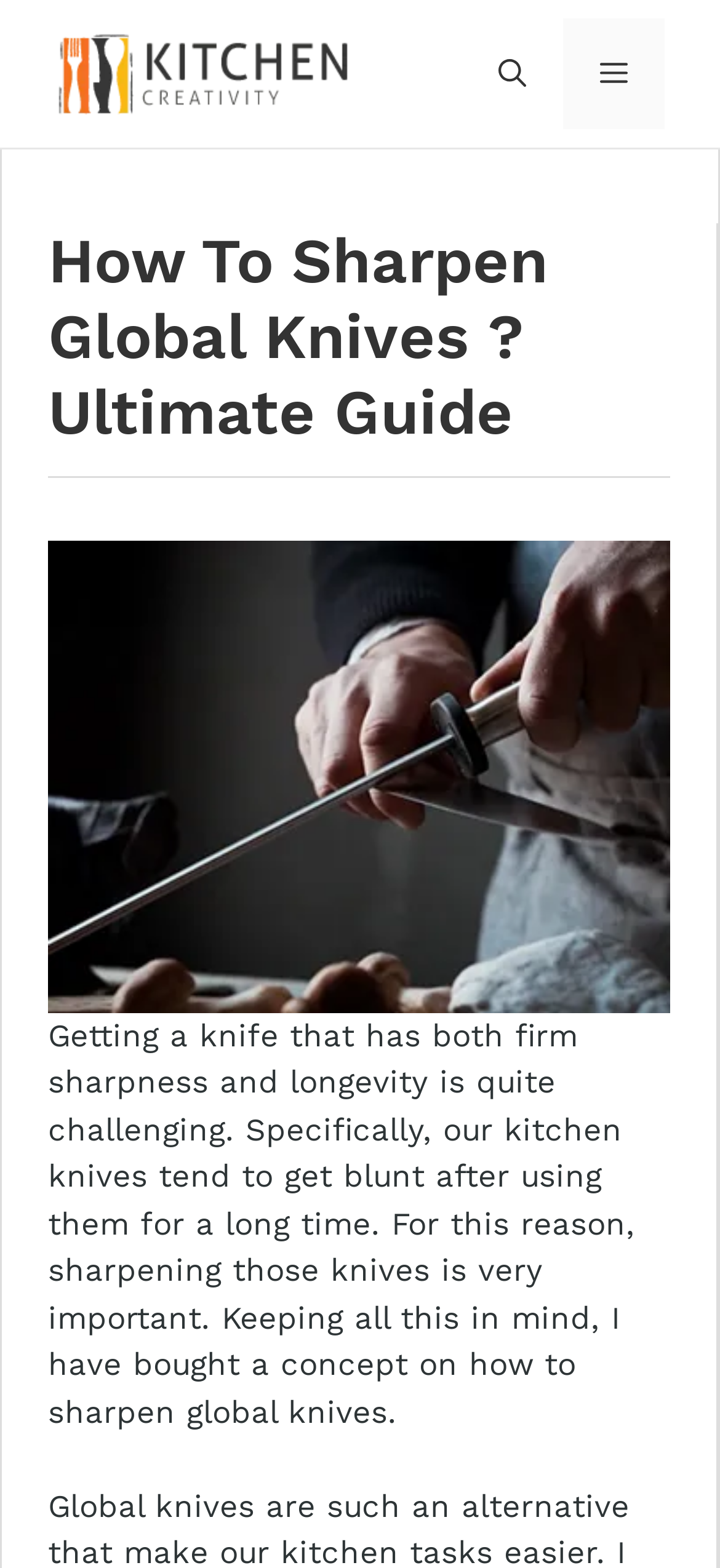Is there an image on the page?
Refer to the image and give a detailed answer to the query.

I found an image element with the description 'how to sharpen global knives', which suggests that there is an image on the page related to the topic of sharpening global knives.